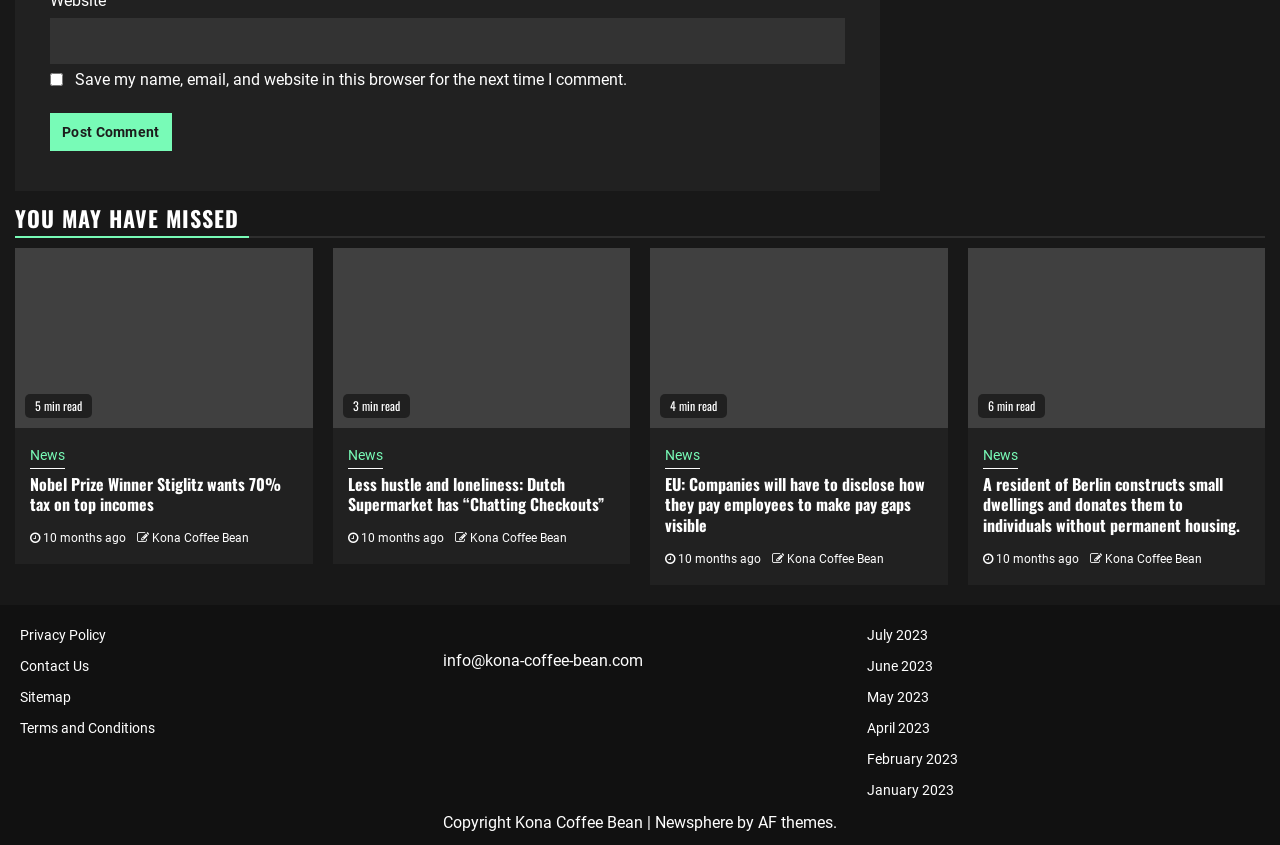Please identify the bounding box coordinates of the element that needs to be clicked to perform the following instruction: "post a comment".

[0.039, 0.134, 0.134, 0.179]